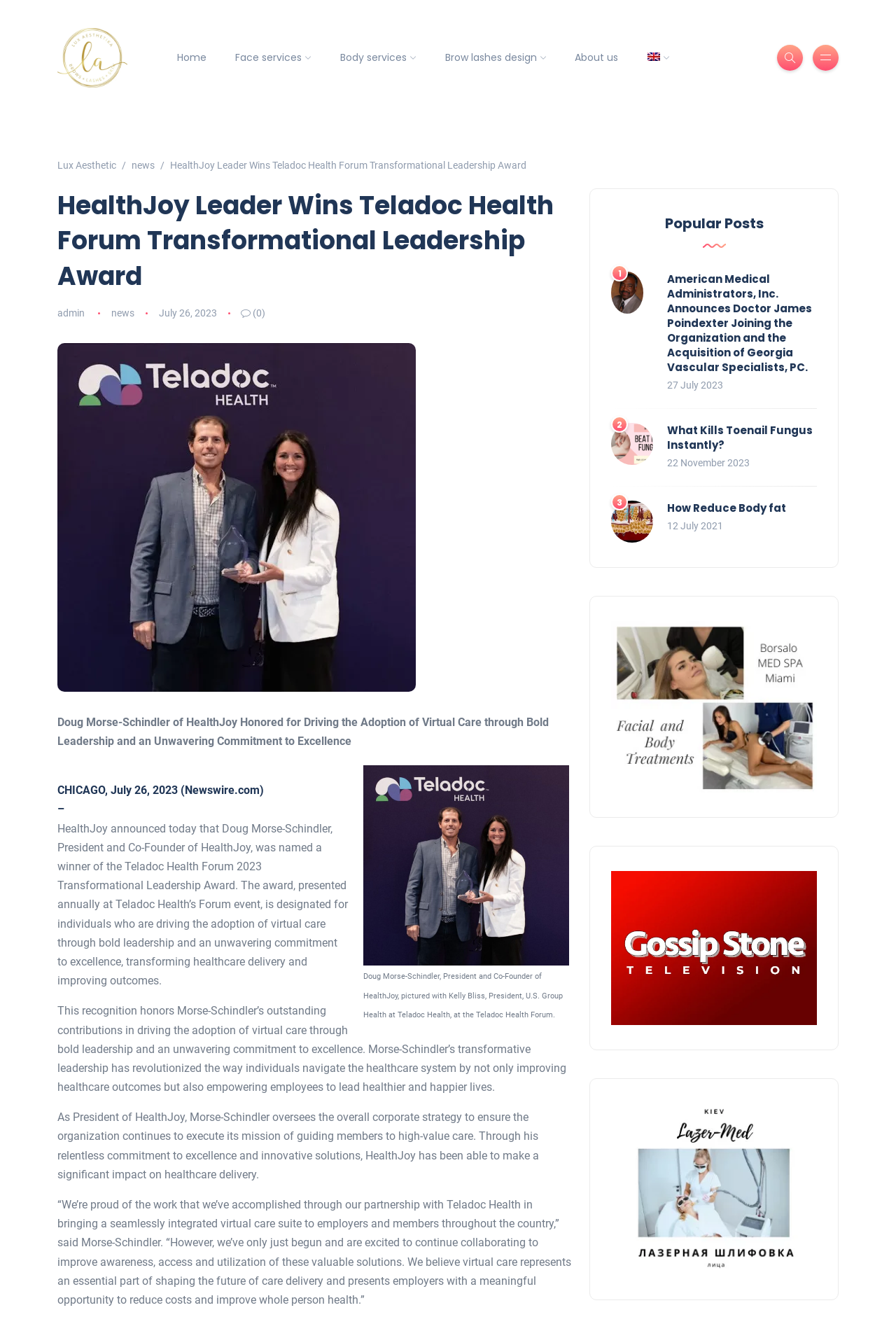Identify the bounding box coordinates for the element you need to click to achieve the following task: "Click on the 'Home' link". The coordinates must be four float values ranging from 0 to 1, formatted as [left, top, right, bottom].

[0.181, 0.034, 0.247, 0.054]